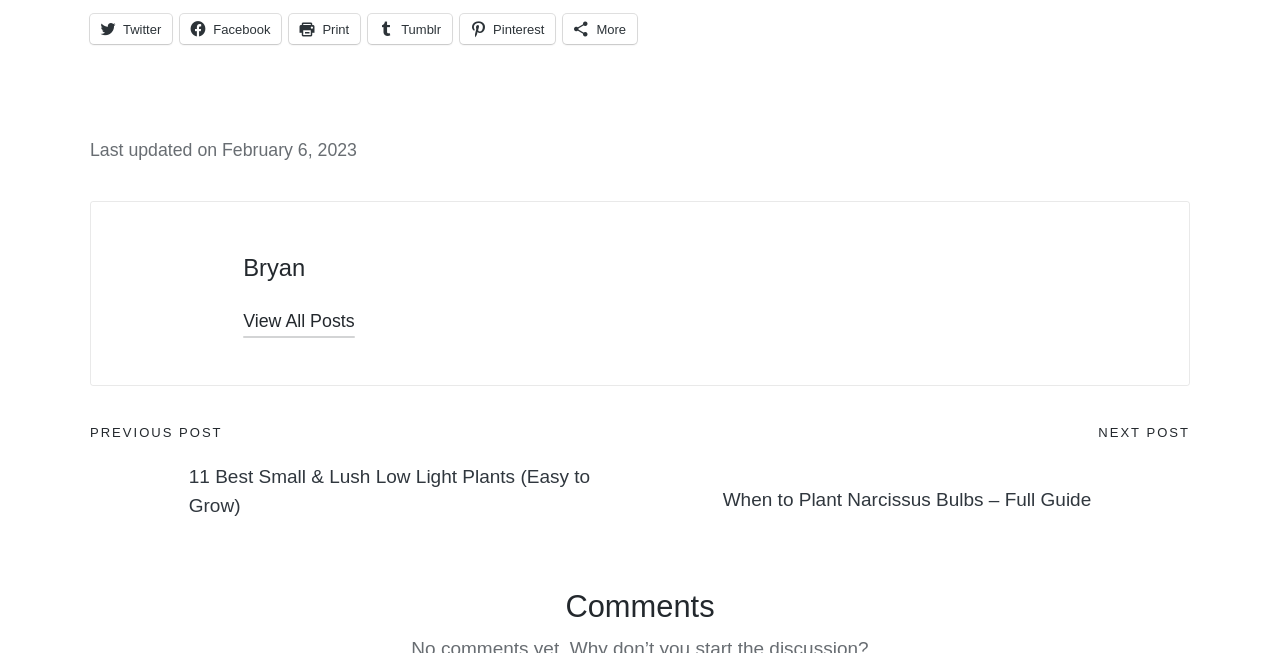Extract the bounding box of the UI element described as: "View All Posts".

[0.19, 0.468, 0.277, 0.515]